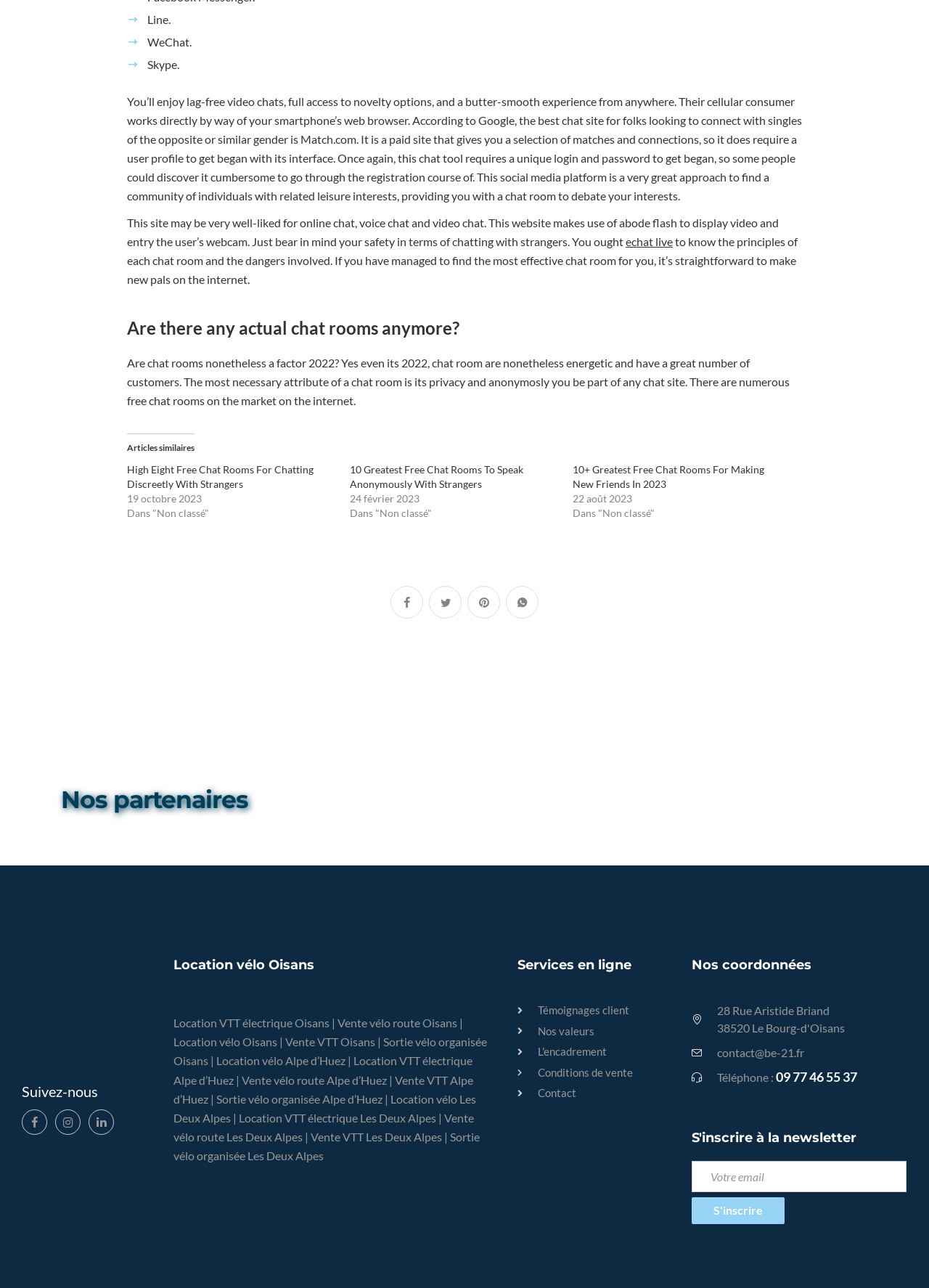Determine the bounding box coordinates of the clickable element to complete this instruction: "Visit the 'Location vélo Oisans' page". Provide the coordinates in the format of four float numbers between 0 and 1, [left, top, right, bottom].

[0.187, 0.743, 0.339, 0.755]